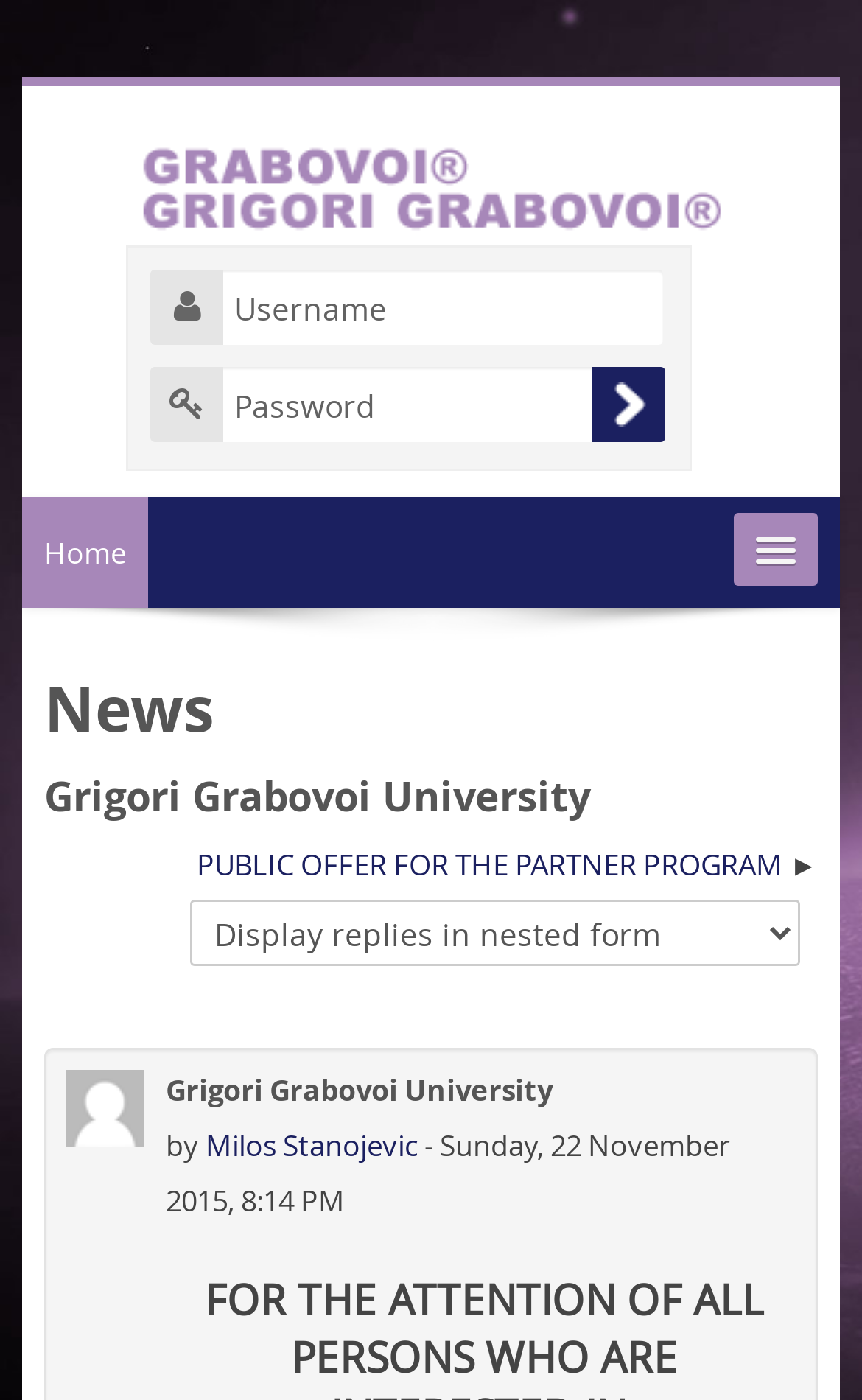Given the element description, predict the bounding box coordinates in the format (top-left x, top-left y, bottom-right x, bottom-right y), using floating point numbers between 0 and 1: parent_node: Home

[0.851, 0.366, 0.949, 0.418]